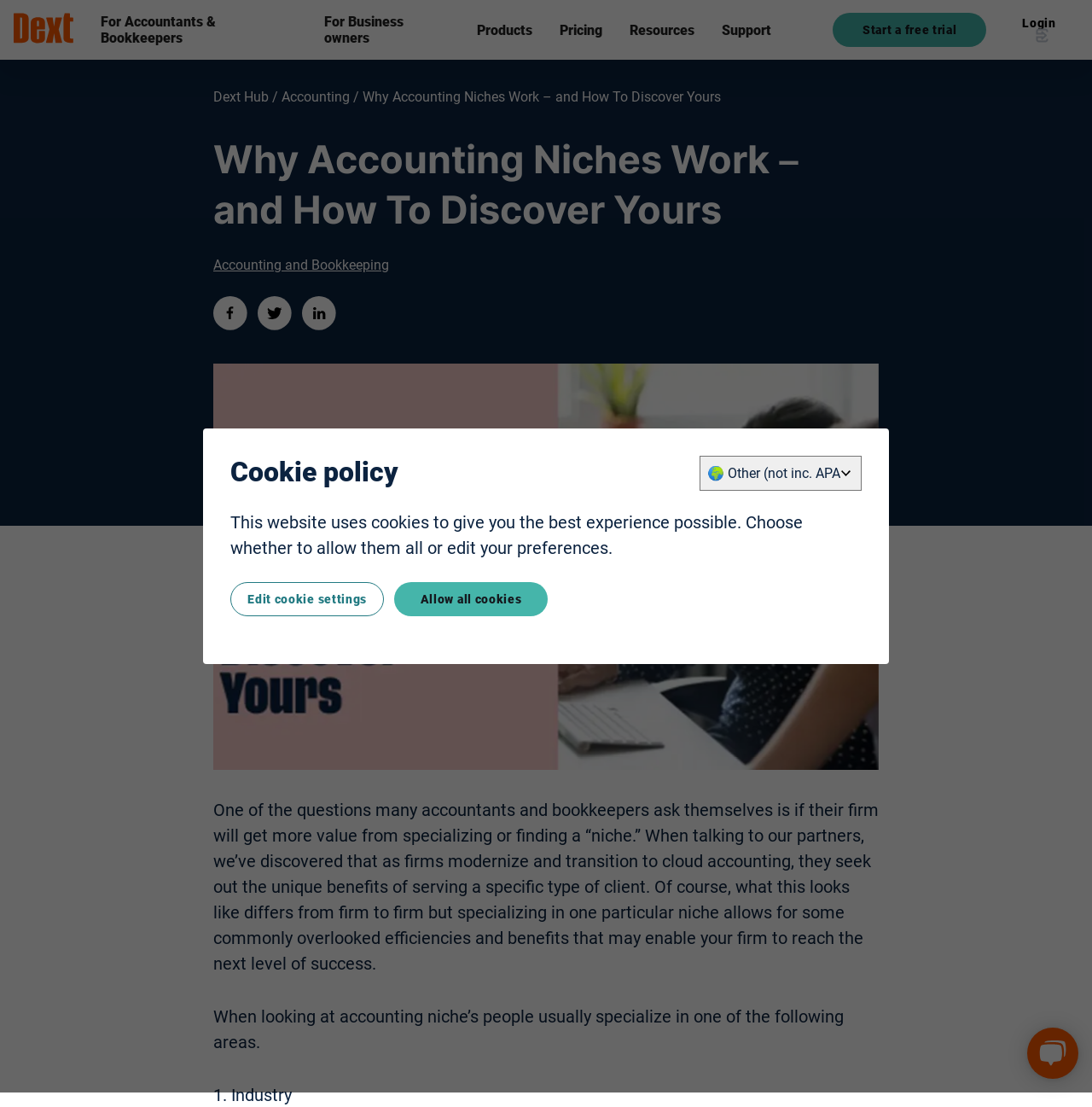Please indicate the bounding box coordinates for the clickable area to complete the following task: "Click on the 'Start a free trial' link". The coordinates should be specified as four float numbers between 0 and 1, i.e., [left, top, right, bottom].

[0.763, 0.012, 0.903, 0.042]